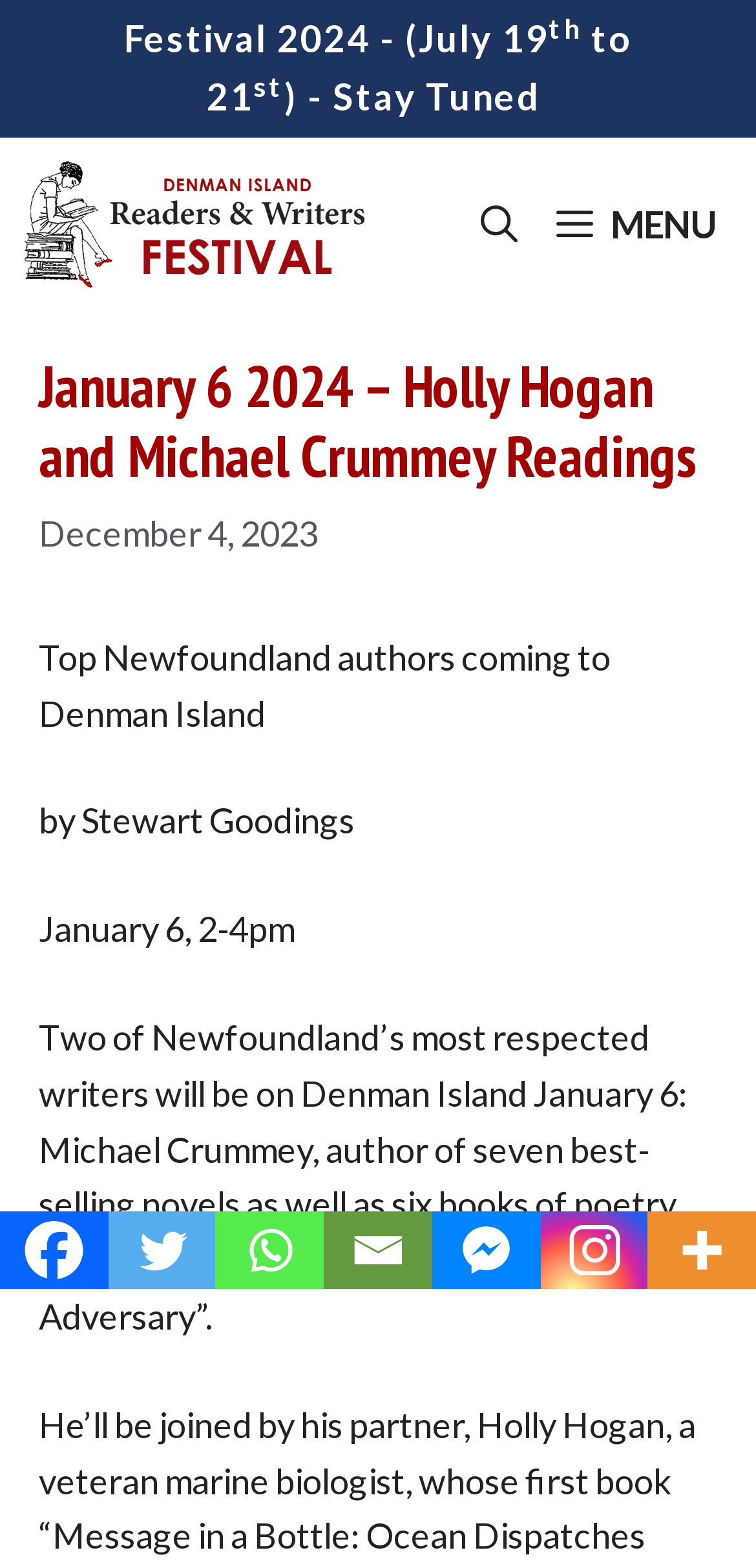From the image, can you give a detailed response to the question below:
What is the title of Michael Crummey's new historical fiction book?

I found the title of Michael Crummey's new historical fiction book by reading the text 'will present his new historical fiction “The Adversary”.' which is located in the main content area of the webpage.